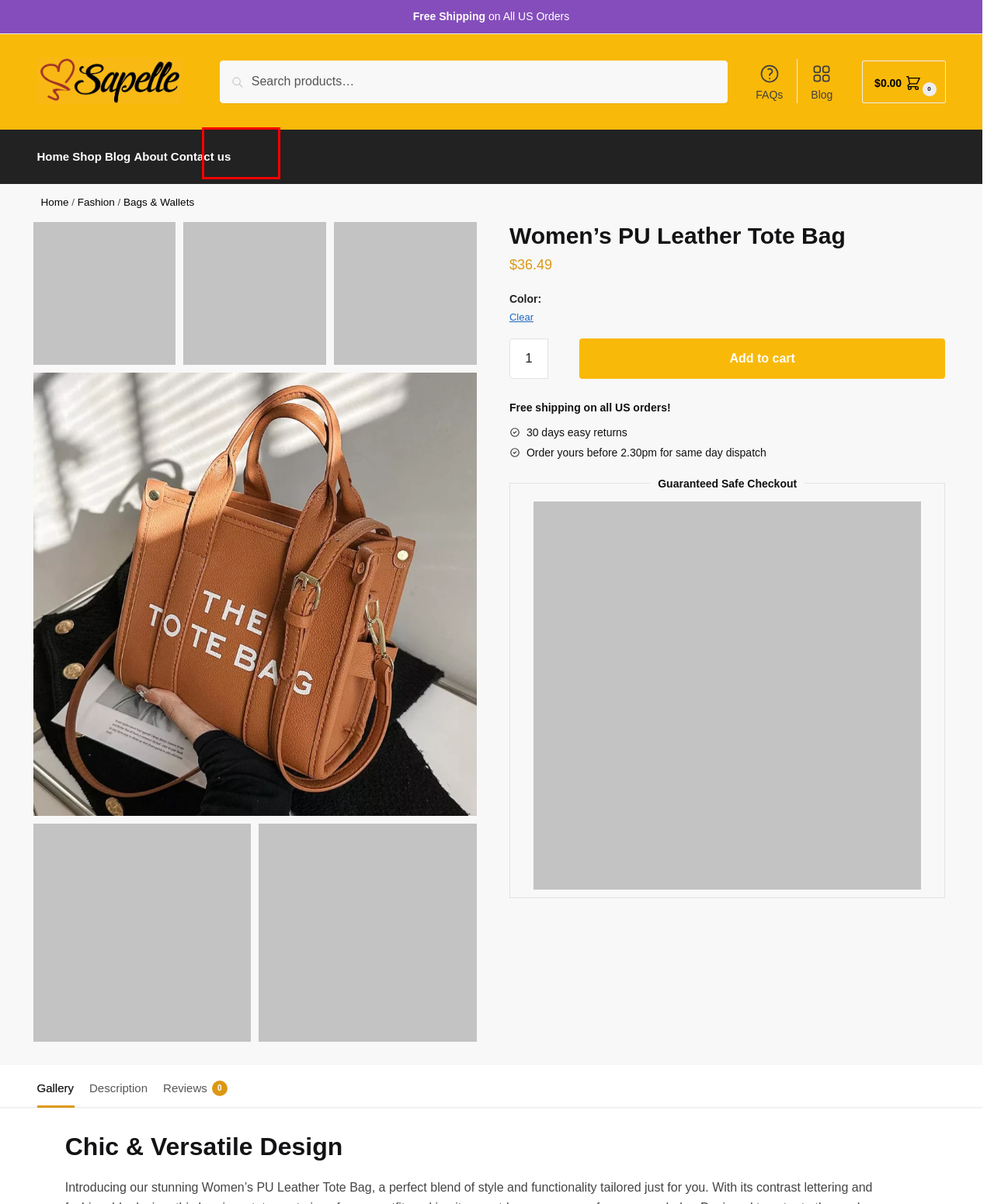You are provided with a screenshot of a webpage that includes a red rectangle bounding box. Please choose the most appropriate webpage description that matches the new webpage after clicking the element within the red bounding box. Here are the candidates:
A. Fashion - Sapelle.com
B. Home - Sapelle.com
C. About - Sapelle.com
D. Blog - Sapelle.com
E. Shop - Sapelle.com
F. FAQs - Sapelle.com
G. Contact us - Sapelle.com
H. Bags & Wallets - Sapelle.com

G